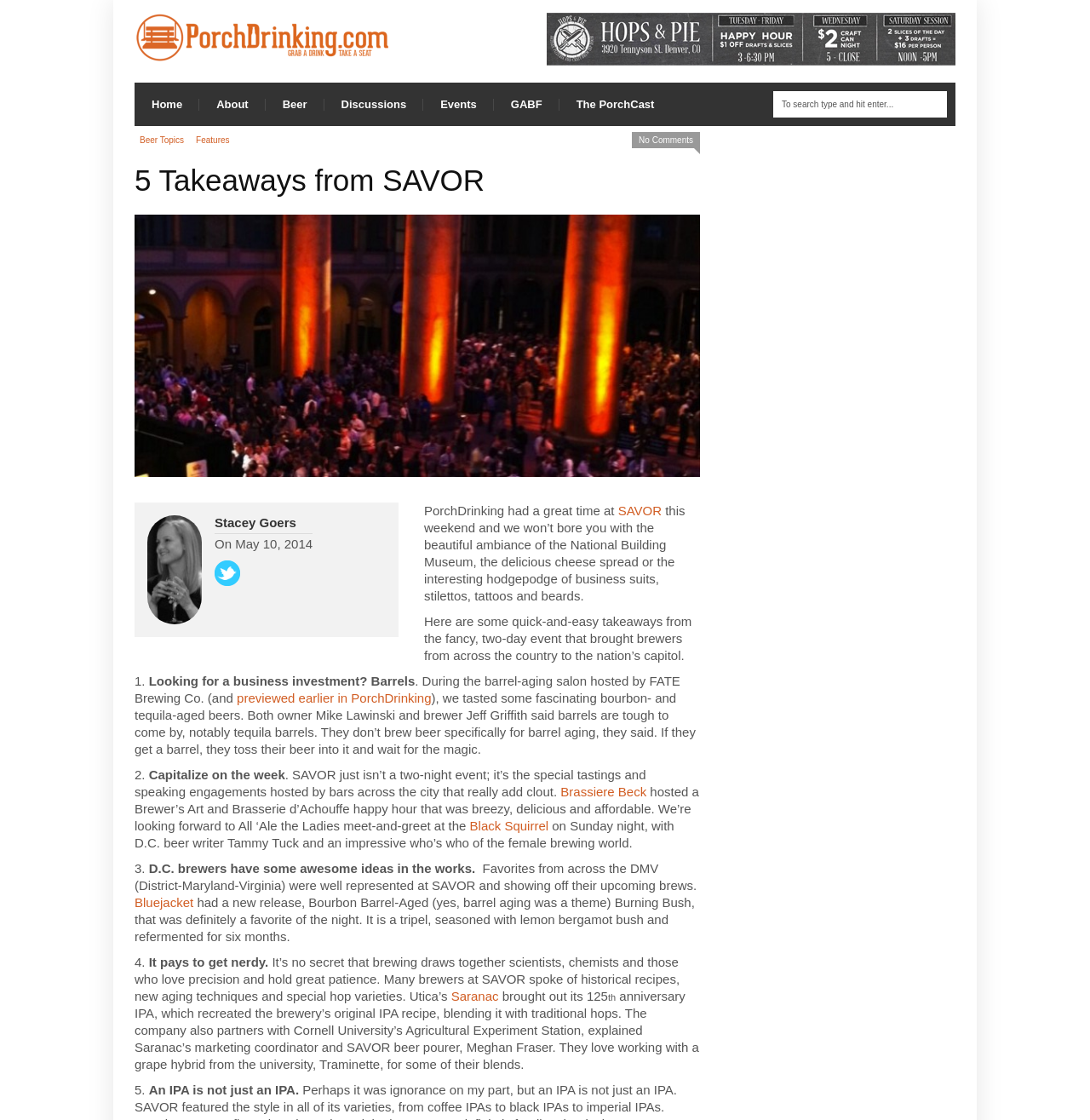Predict the bounding box coordinates of the area that should be clicked to accomplish the following instruction: "Click on the 'Home' link". The bounding box coordinates should consist of four float numbers between 0 and 1, i.e., [left, top, right, bottom].

[0.123, 0.074, 0.183, 0.113]